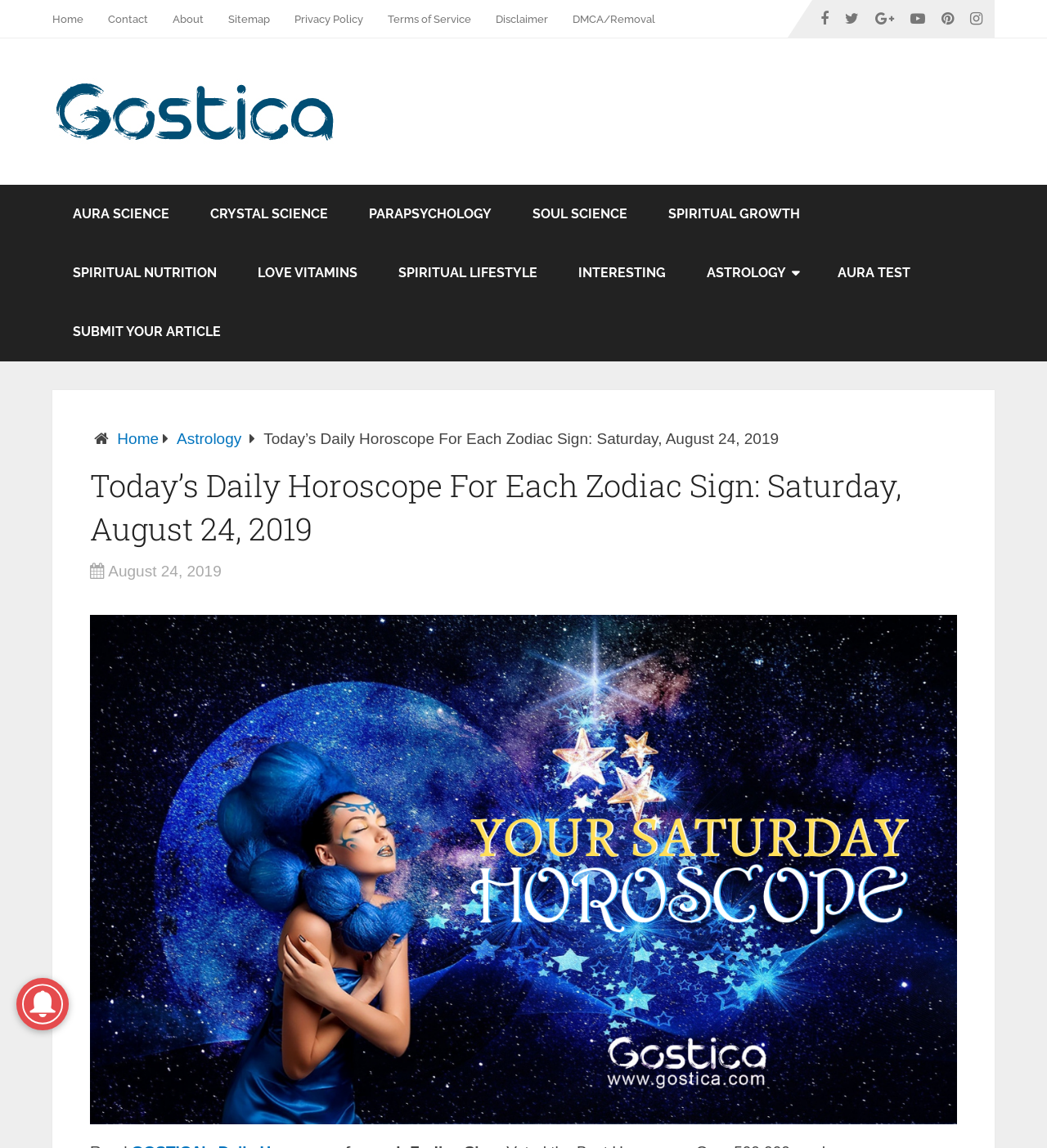Find the bounding box coordinates for the element described here: "Terms of Service".

[0.359, 0.0, 0.462, 0.033]